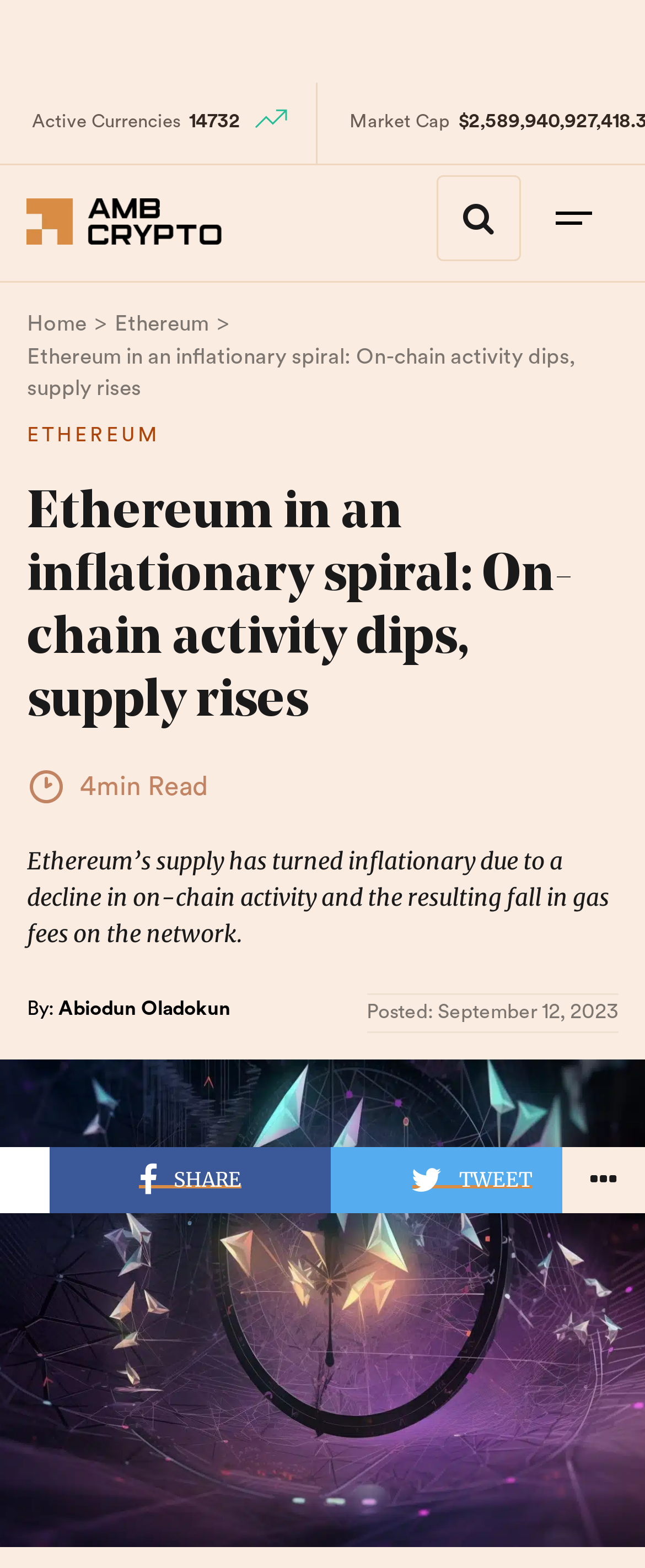What is the author of the article?
Please provide a single word or phrase in response based on the screenshot.

Abiodun Oladokun